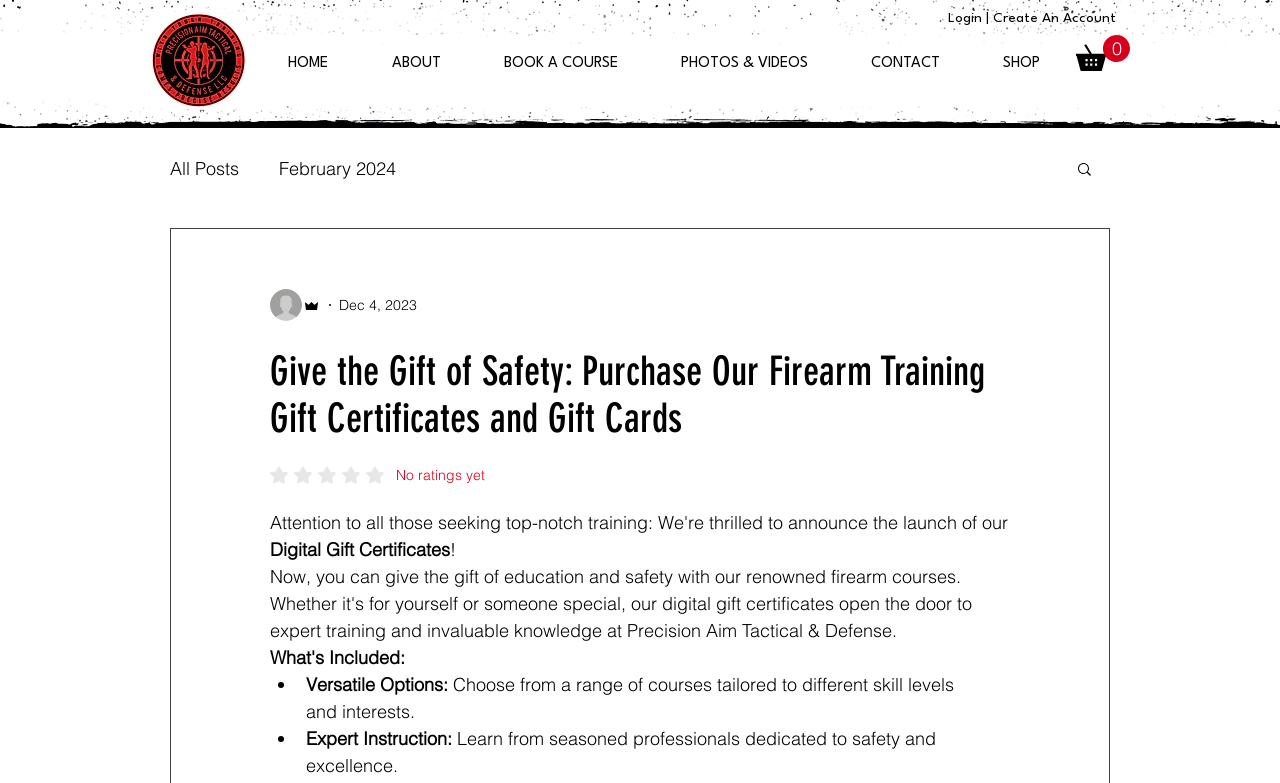Find the bounding box coordinates of the clickable area required to complete the following action: "Click the company logo".

[0.117, 0.015, 0.192, 0.138]